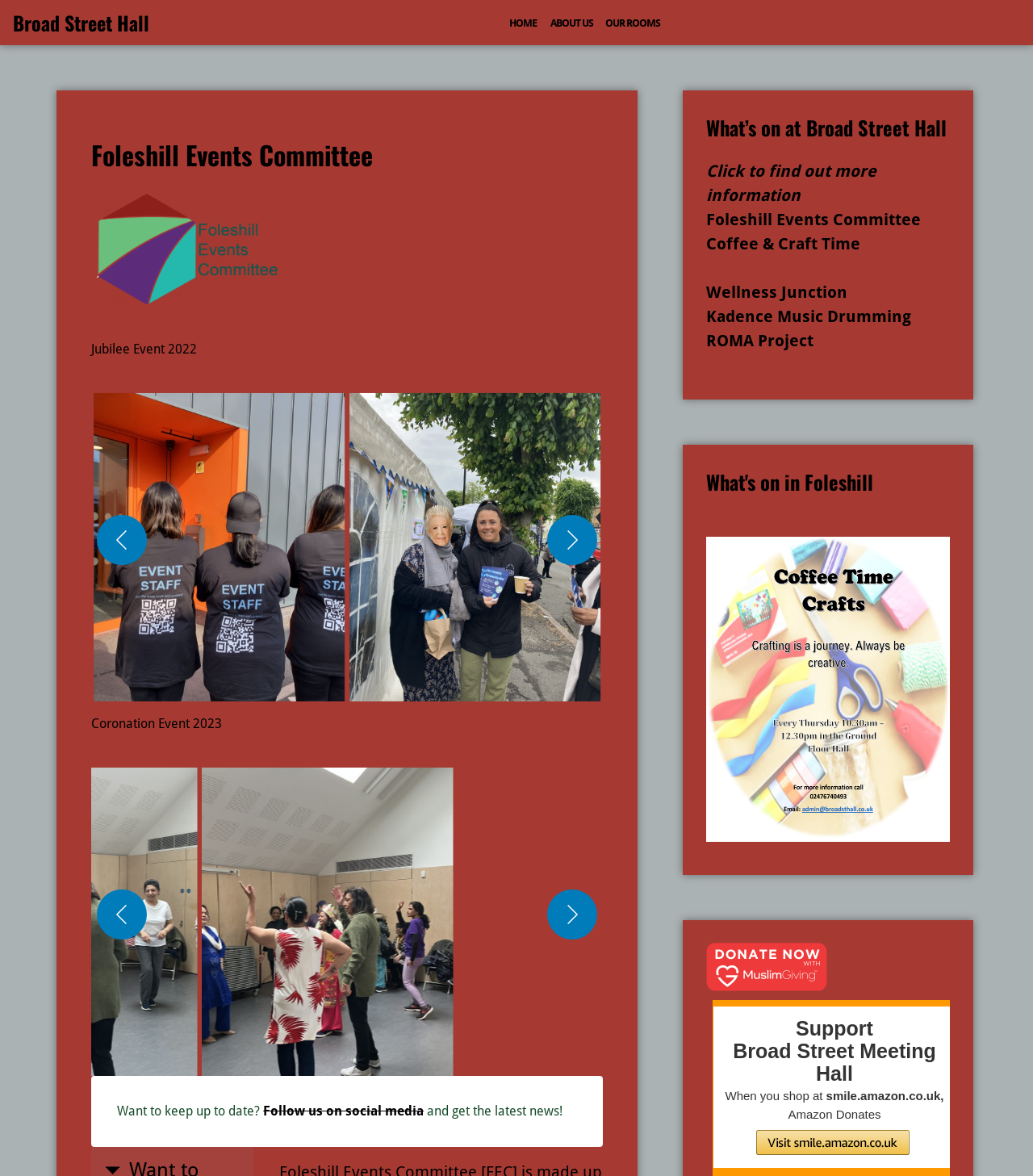How many events are listed under 'What’s on at Broad Street Hall'?
Please give a detailed and elaborate answer to the question.

The 'What’s on at Broad Street Hall' section contains five link elements, each representing a different event: 'Foleshill Events Committee', 'Coffee & Craft Time', 'Wellness Junction', 'Kadence Music Drumming', and 'ROMA Project'.